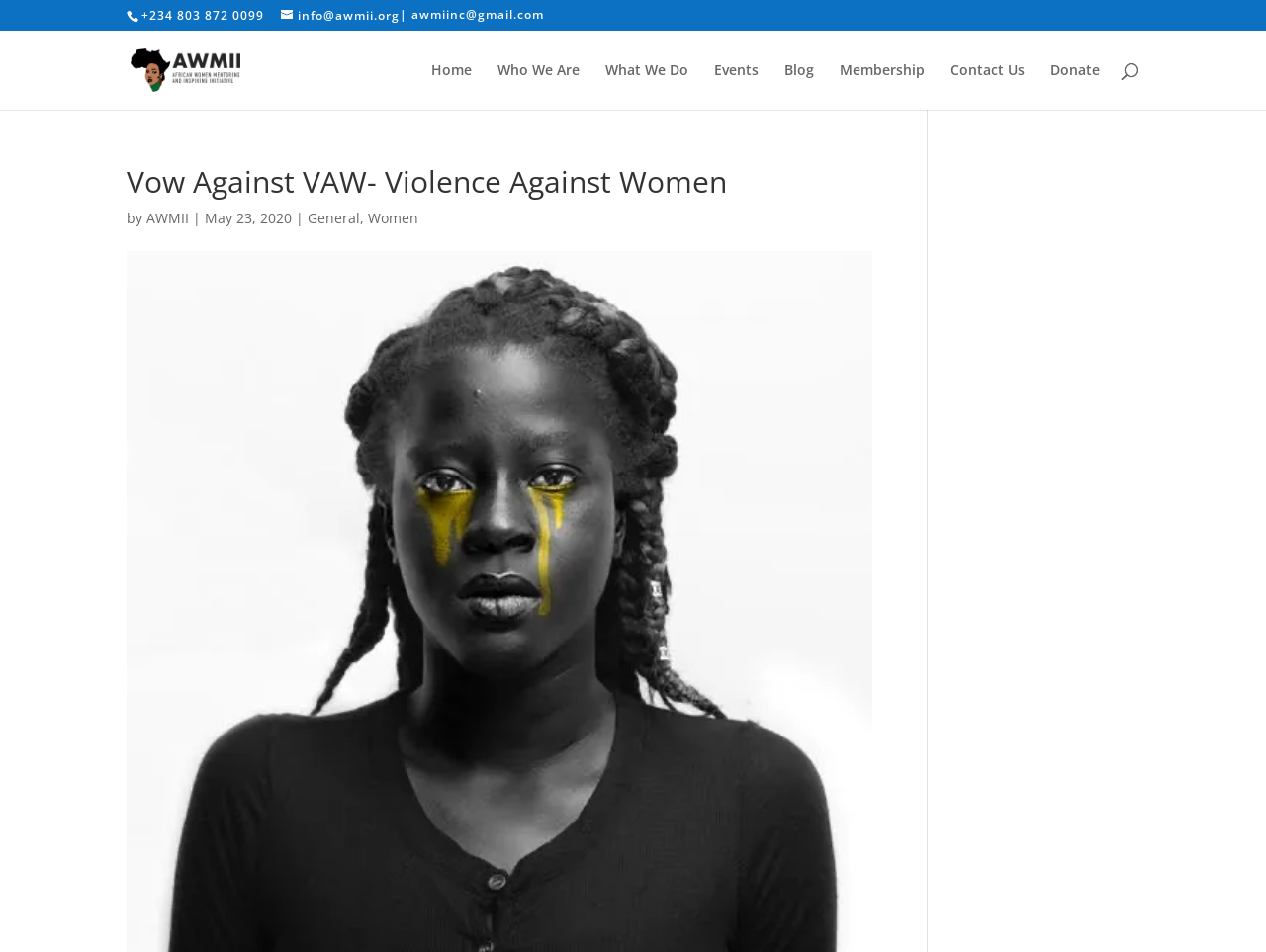Use the information in the screenshot to answer the question comprehensively: What is the date mentioned on the webpage?

The date is mentioned as a static text element with the bounding box coordinates [0.162, 0.219, 0.23, 0.239], and it is located below the main heading of the webpage.